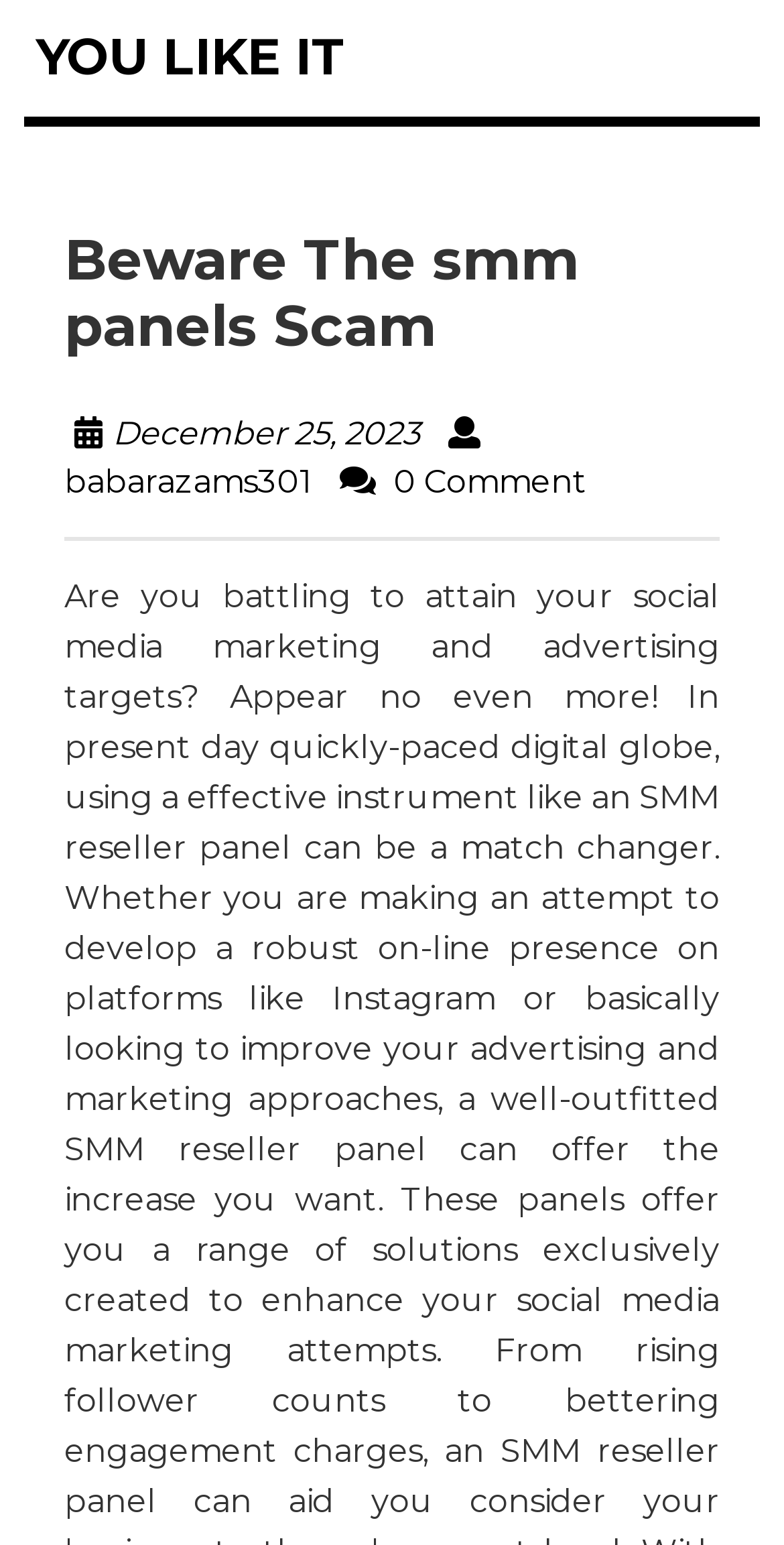Determine the webpage's heading and output its text content.

Beware The smm panels Scam